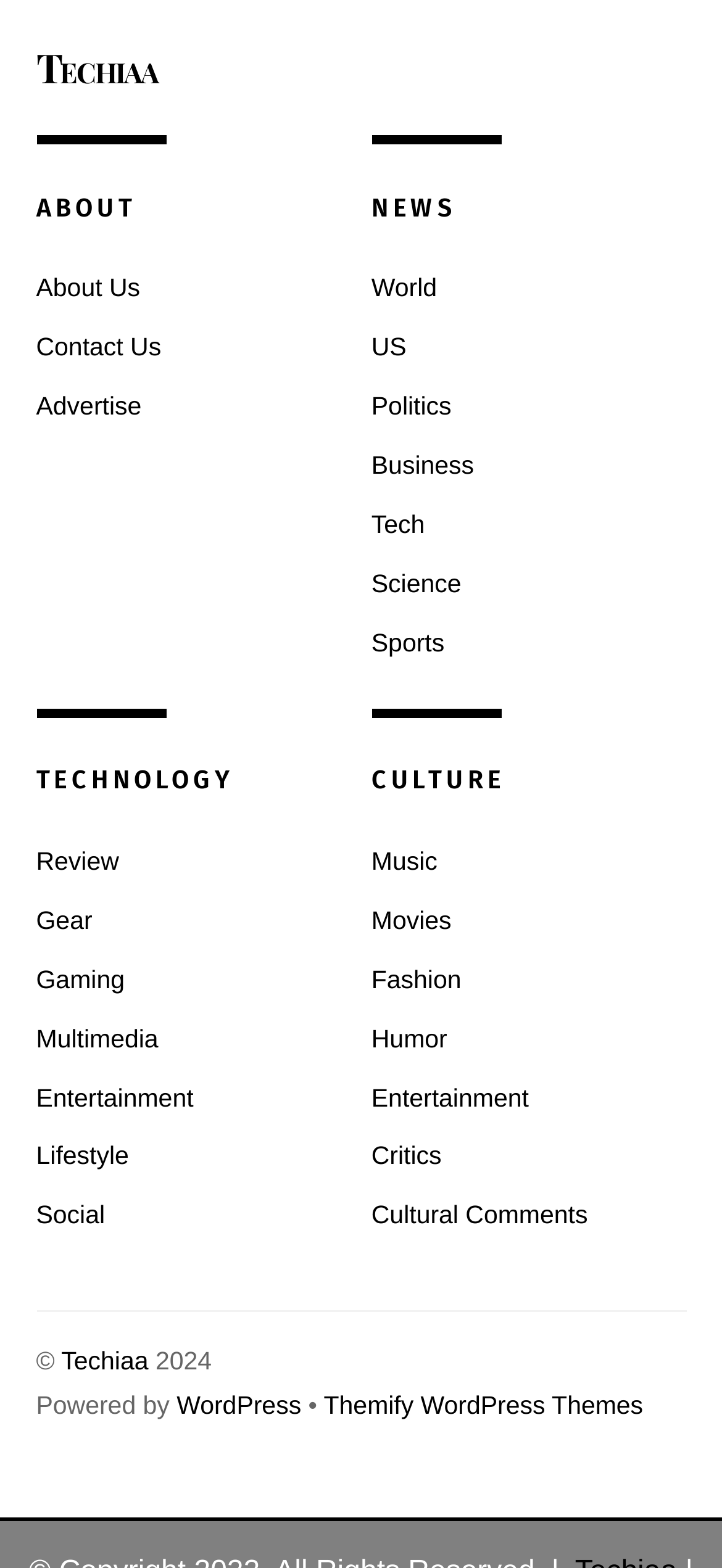Please provide a one-word or phrase answer to the question: 
How many categories are there in the NEWS section?

4